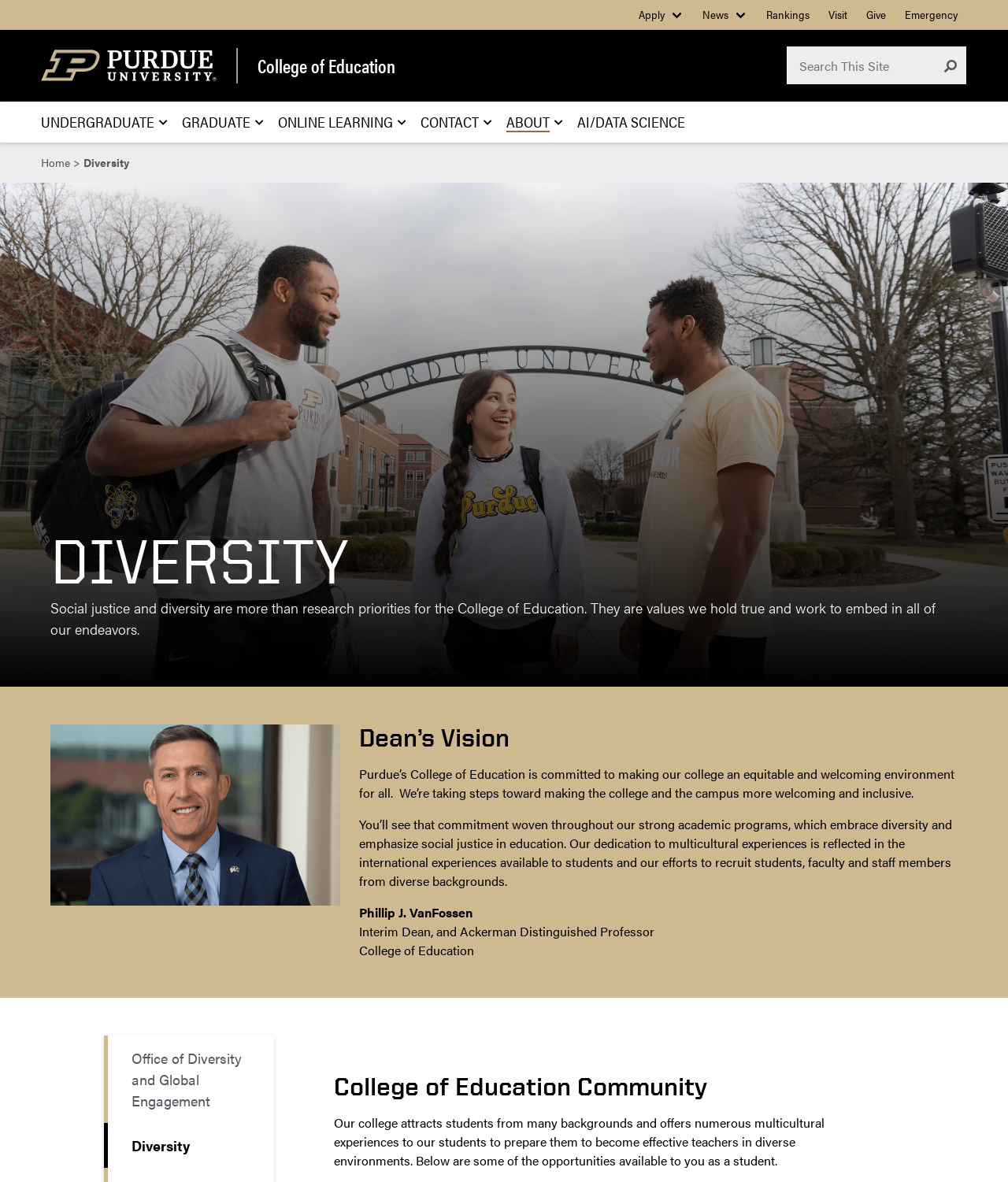Show the bounding box coordinates of the region that should be clicked to follow the instruction: "Explore the Office of Diversity and Global Engagement."

[0.103, 0.876, 0.272, 0.95]